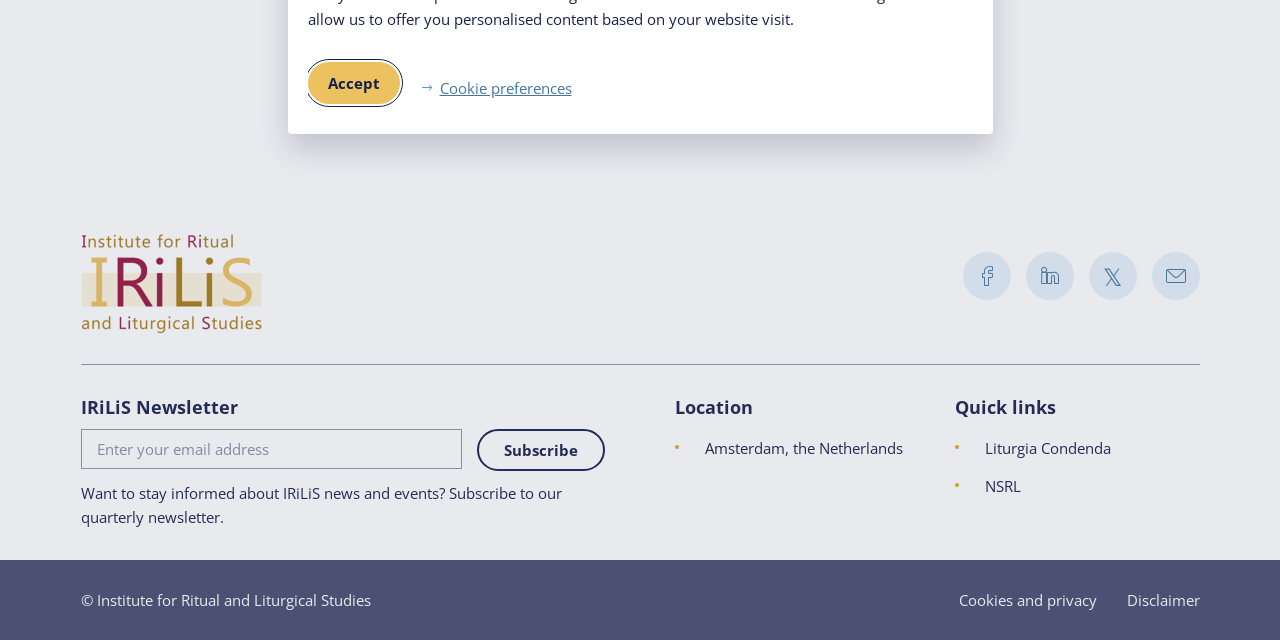Using the provided element description: "Liturgia Condenda", determine the bounding box coordinates of the corresponding UI element in the screenshot.

[0.769, 0.67, 0.868, 0.73]